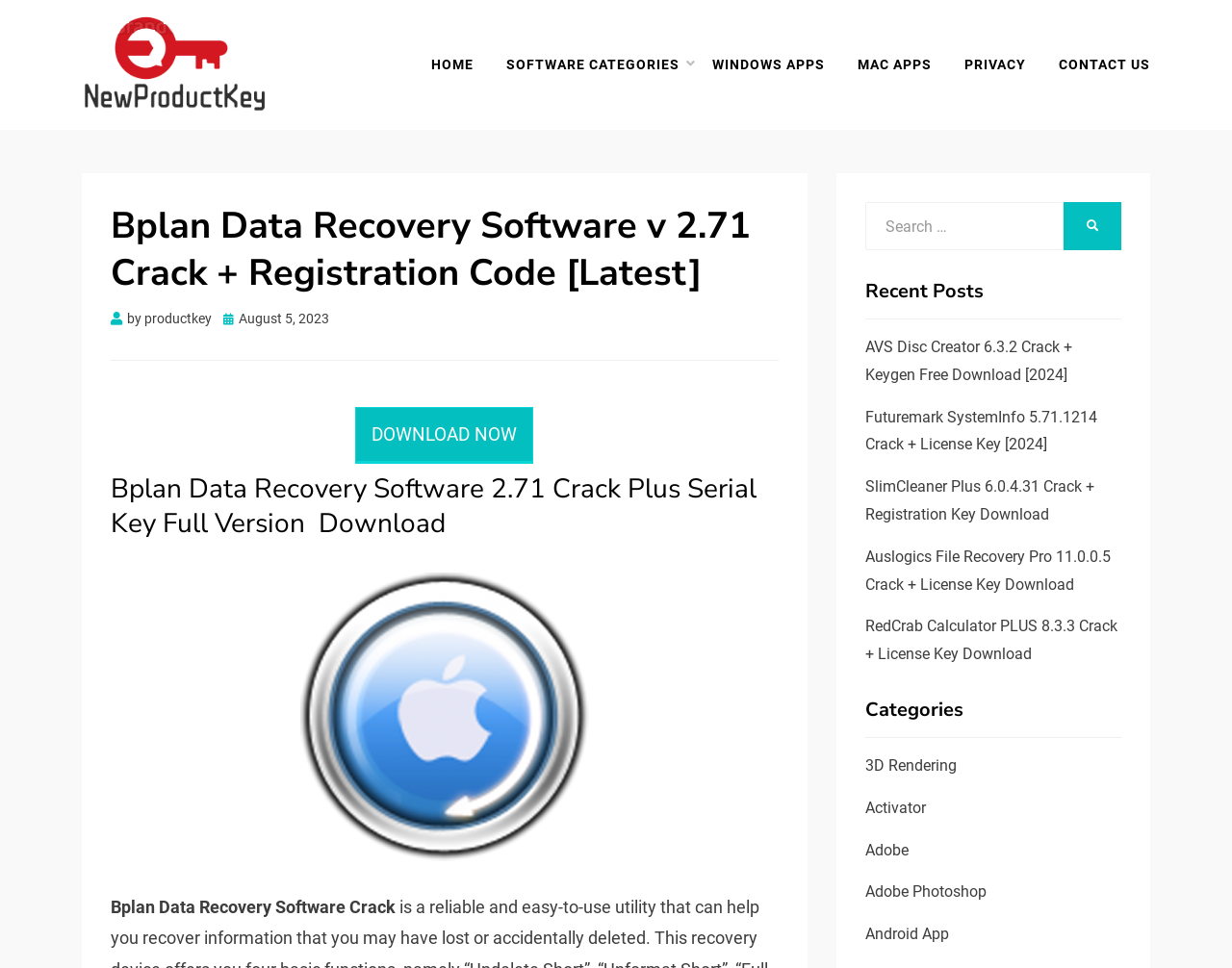Identify the bounding box coordinates of the region I need to click to complete this instruction: "Search for software".

[0.702, 0.209, 0.91, 0.258]